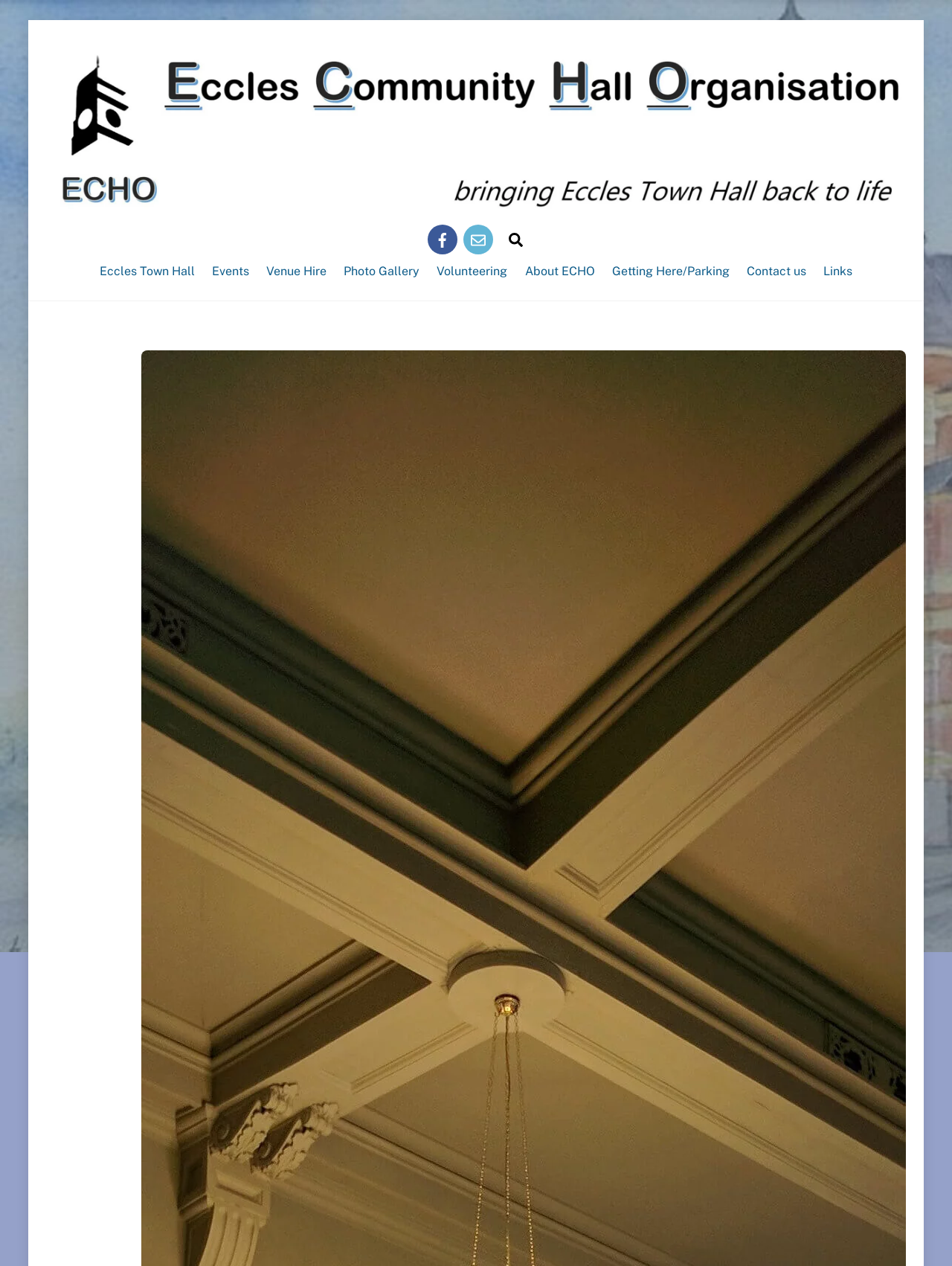Please identify the bounding box coordinates of the clickable area that will allow you to execute the instruction: "follow ECHO on Facebook".

[0.449, 0.183, 0.48, 0.194]